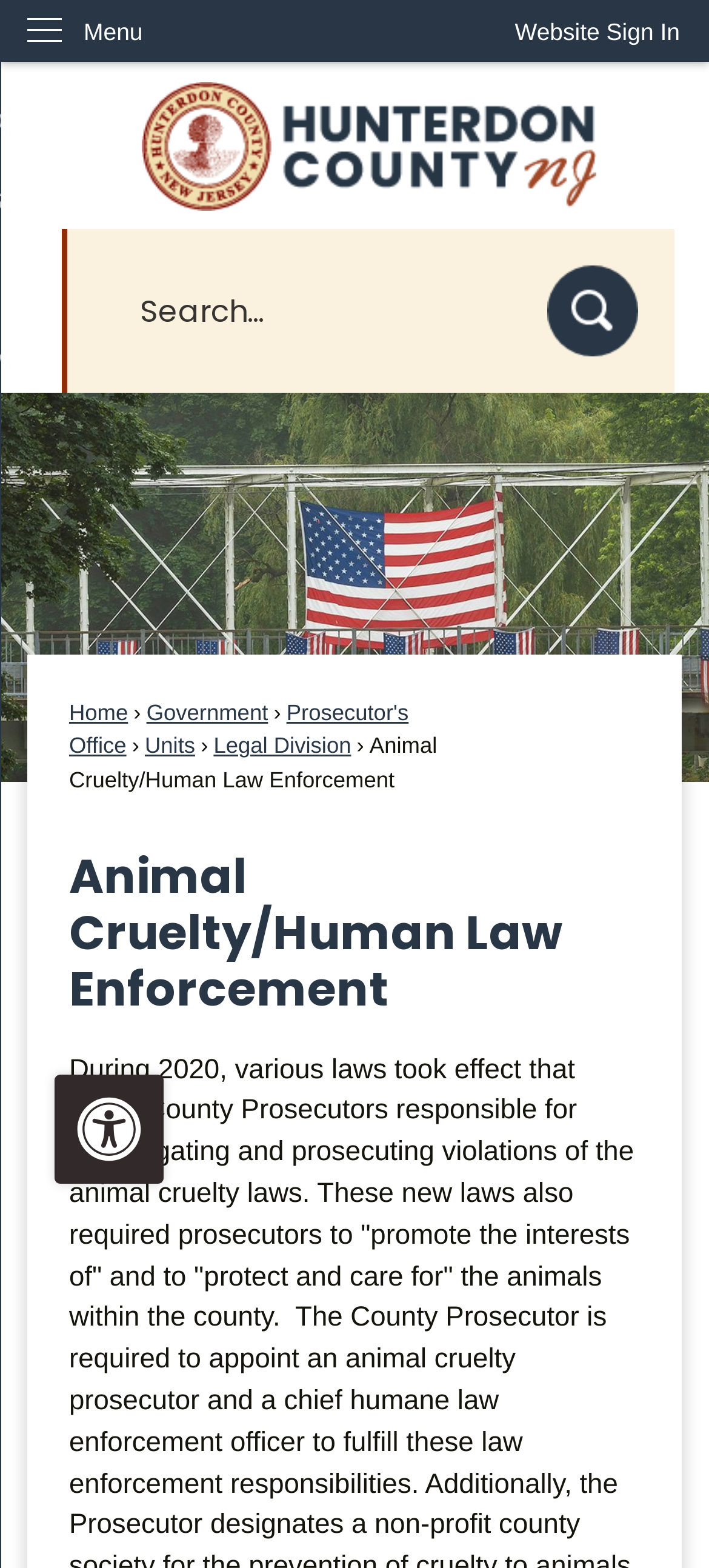Please identify the bounding box coordinates for the region that you need to click to follow this instruction: "Visit University of Edinburgh".

None